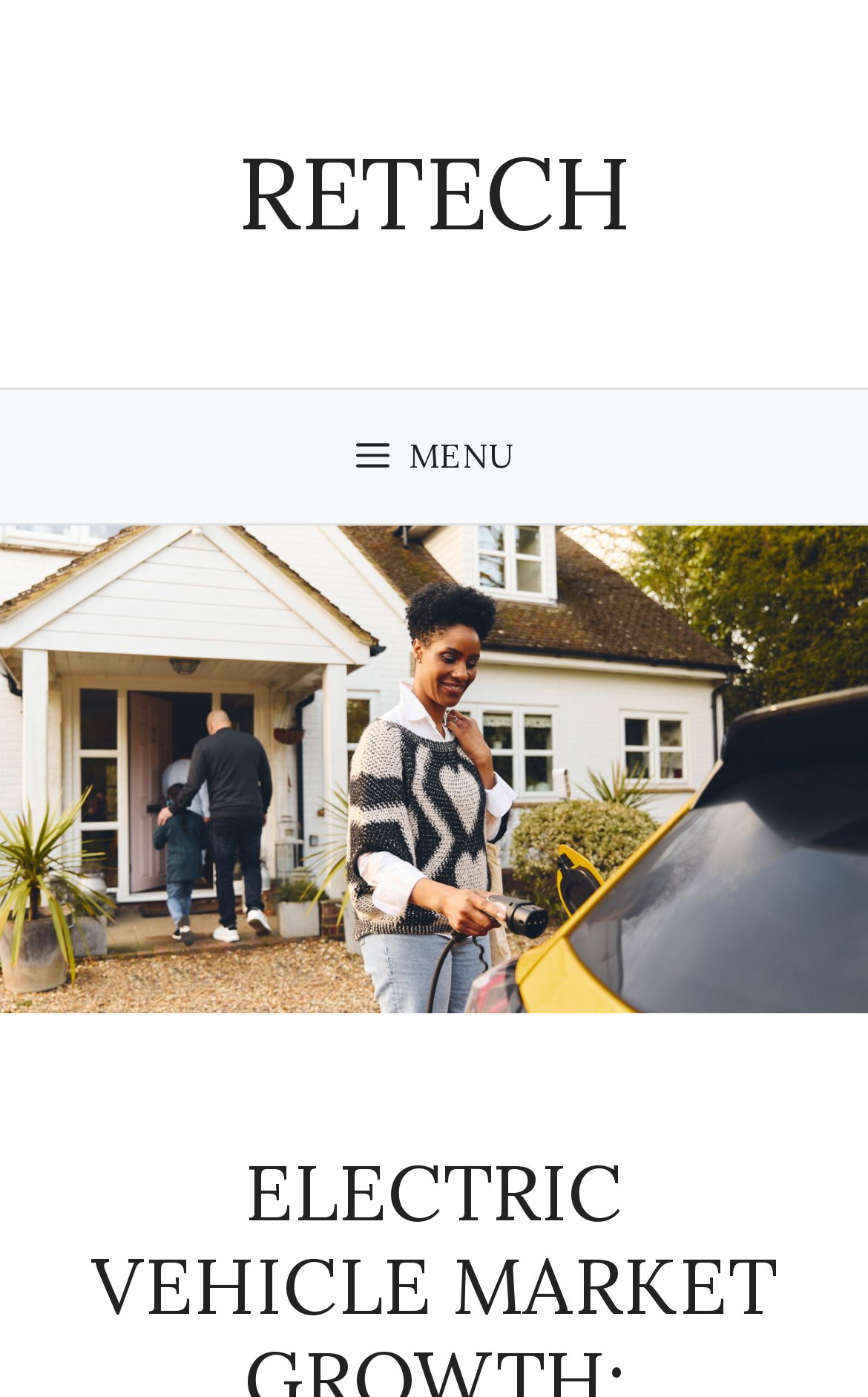Determine the main text heading of the webpage and provide its content.

ELECTRIC VEHICLE MARKET GROWTH: PROJECTIONS, POLICY SUPPORT & TRENDS